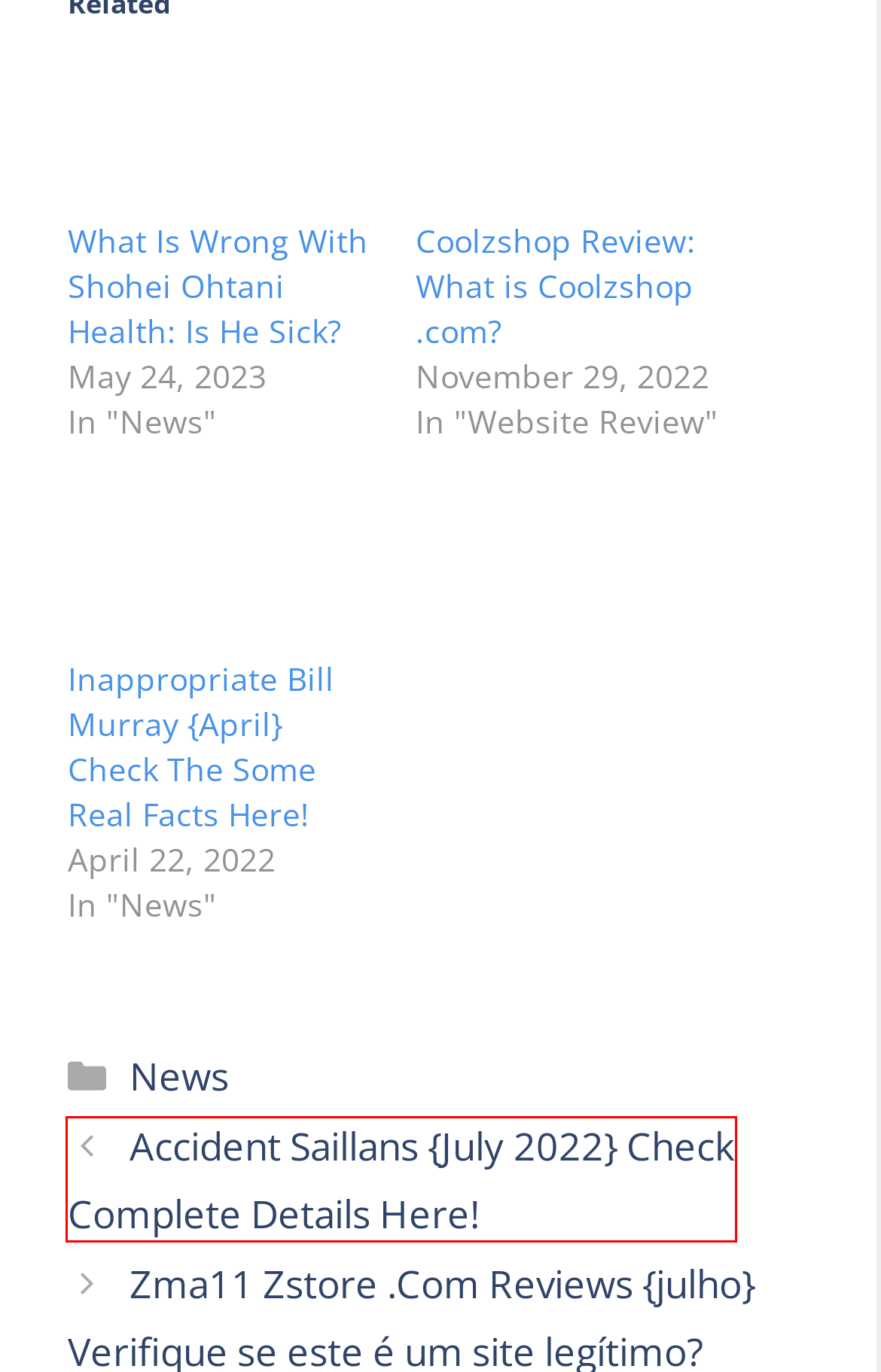Examine the screenshot of the webpage, noting the red bounding box around a UI element. Pick the webpage description that best matches the new page after the element in the red bounding box is clicked. Here are the candidates:
A. About - WriteMyPapers.Guru
B. What Is Wrong With Shohei Ohtani Health: Is He Sick?
C. Inappropriate Bill Murray {April} Check The Some Real Facts Here!
D. Privacy Policy - WriteMyPapers.Guru
E. Coolzshop Review: What is Coolzshop .com?
F. Accident Saillans {July 2022} Check Complete Details Here!
G. News Archives - WriteMyPapers.Guru
H. 10 Symptoms When You Should Consult an Orthopedic Doctor

F